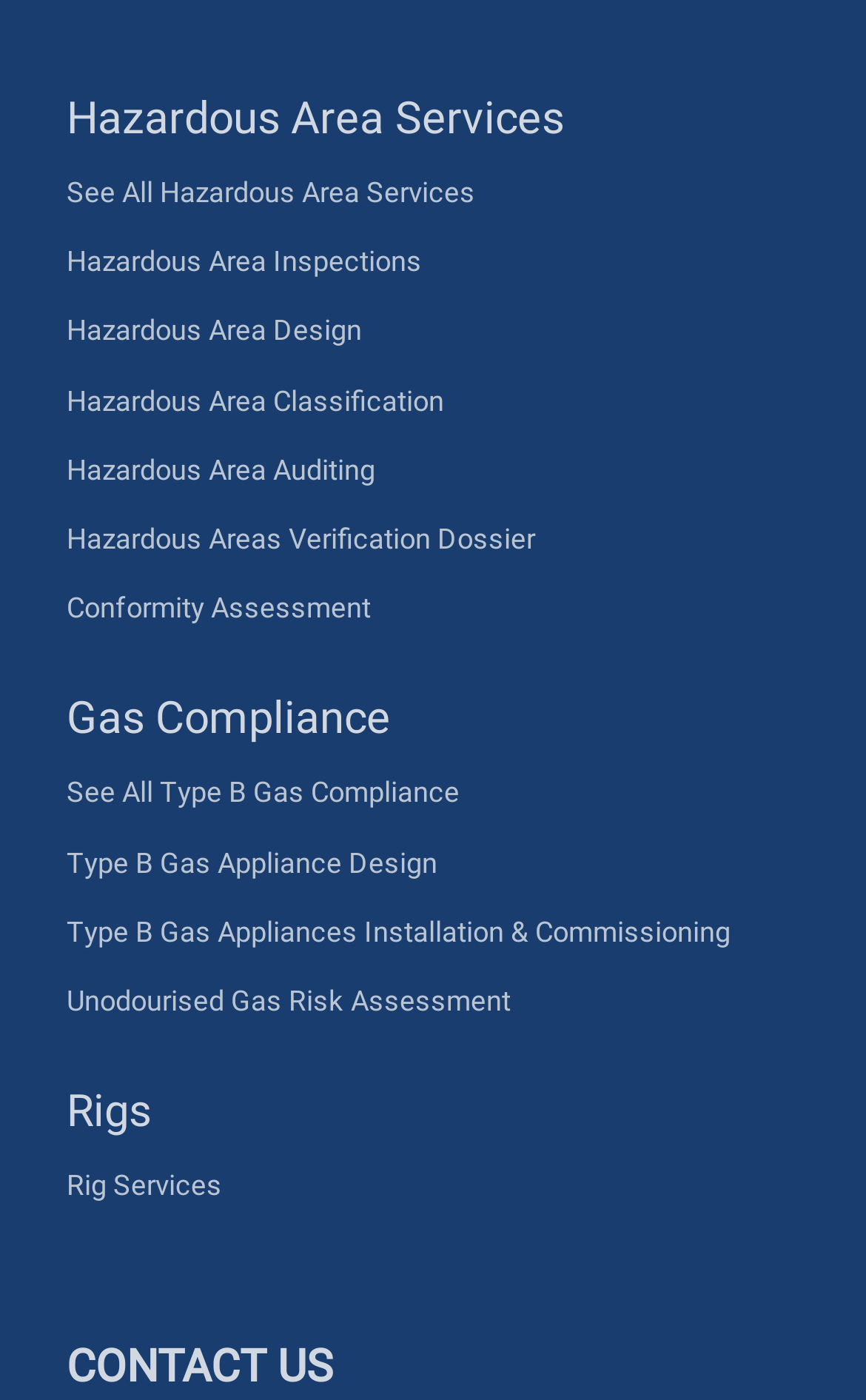Provide the bounding box coordinates of the HTML element described by the text: "Unodourised Gas Risk Assessment".

[0.077, 0.693, 0.59, 0.736]